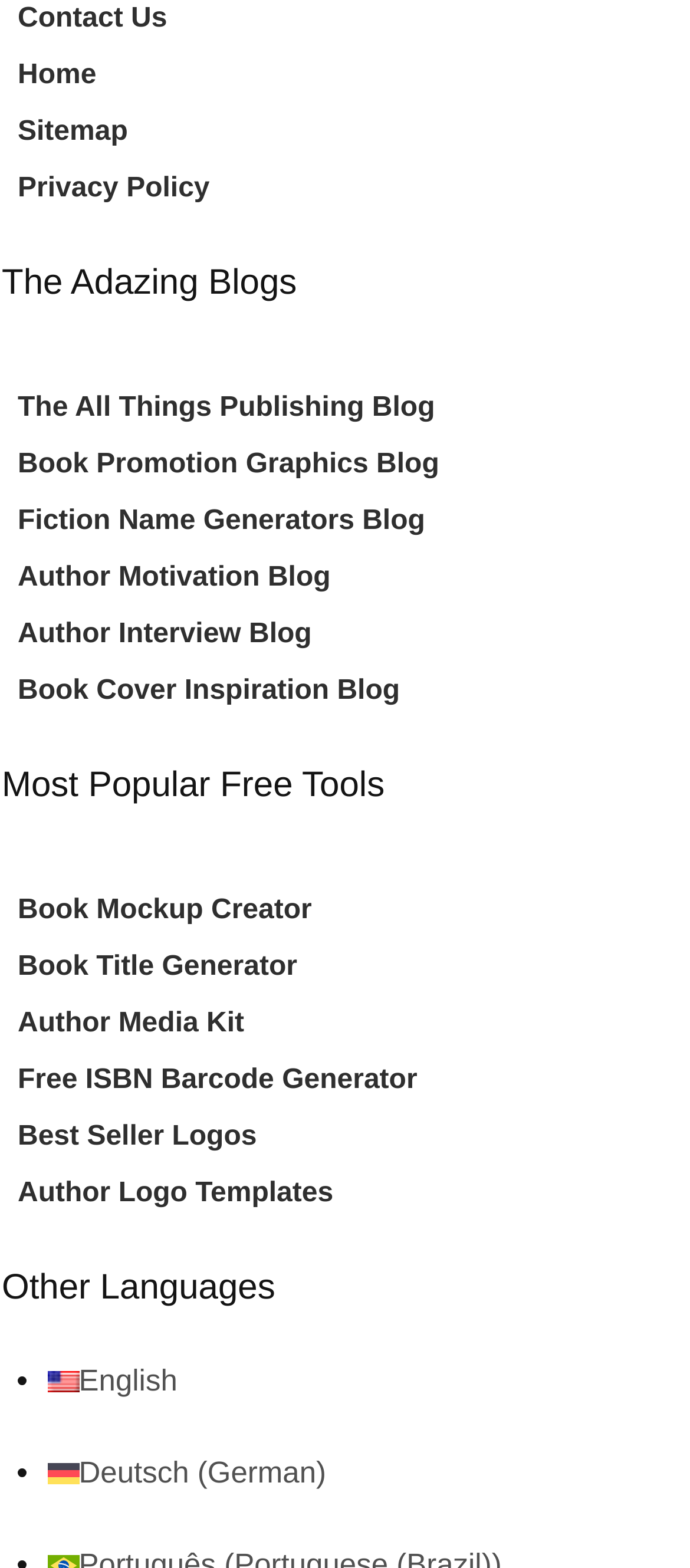Using the element description: "Book Cover Inspiration Blog", determine the bounding box coordinates. The coordinates should be in the format [left, top, right, bottom], with values between 0 and 1.

[0.026, 0.423, 0.58, 0.459]